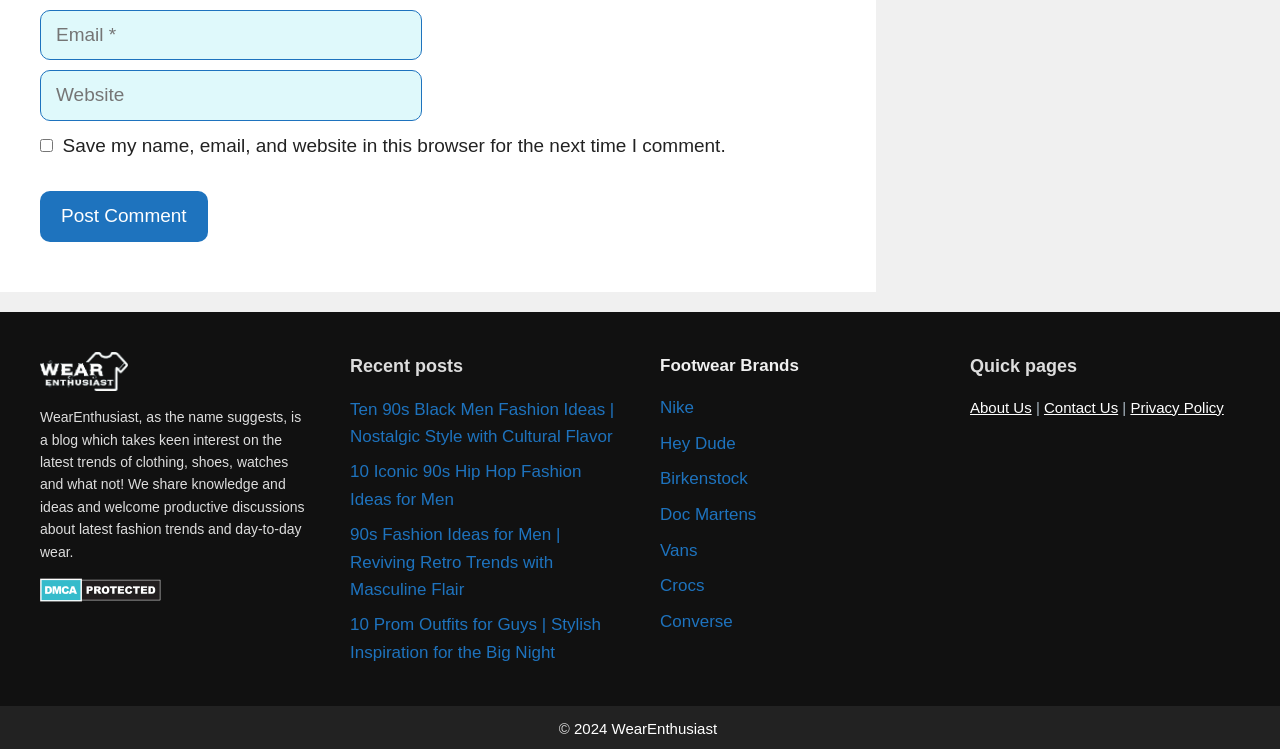What is the topic of the blog?
With the help of the image, please provide a detailed response to the question.

The webpage has links to articles with titles such as 'Ten 90s Black Men Fashion Ideas' and '90s Fashion Ideas for Men', and it also has categories like 'Footwear' and 'Brands' with links to specific brands like Nike and Birkenstock. This suggests that the topic of the blog is fashion.